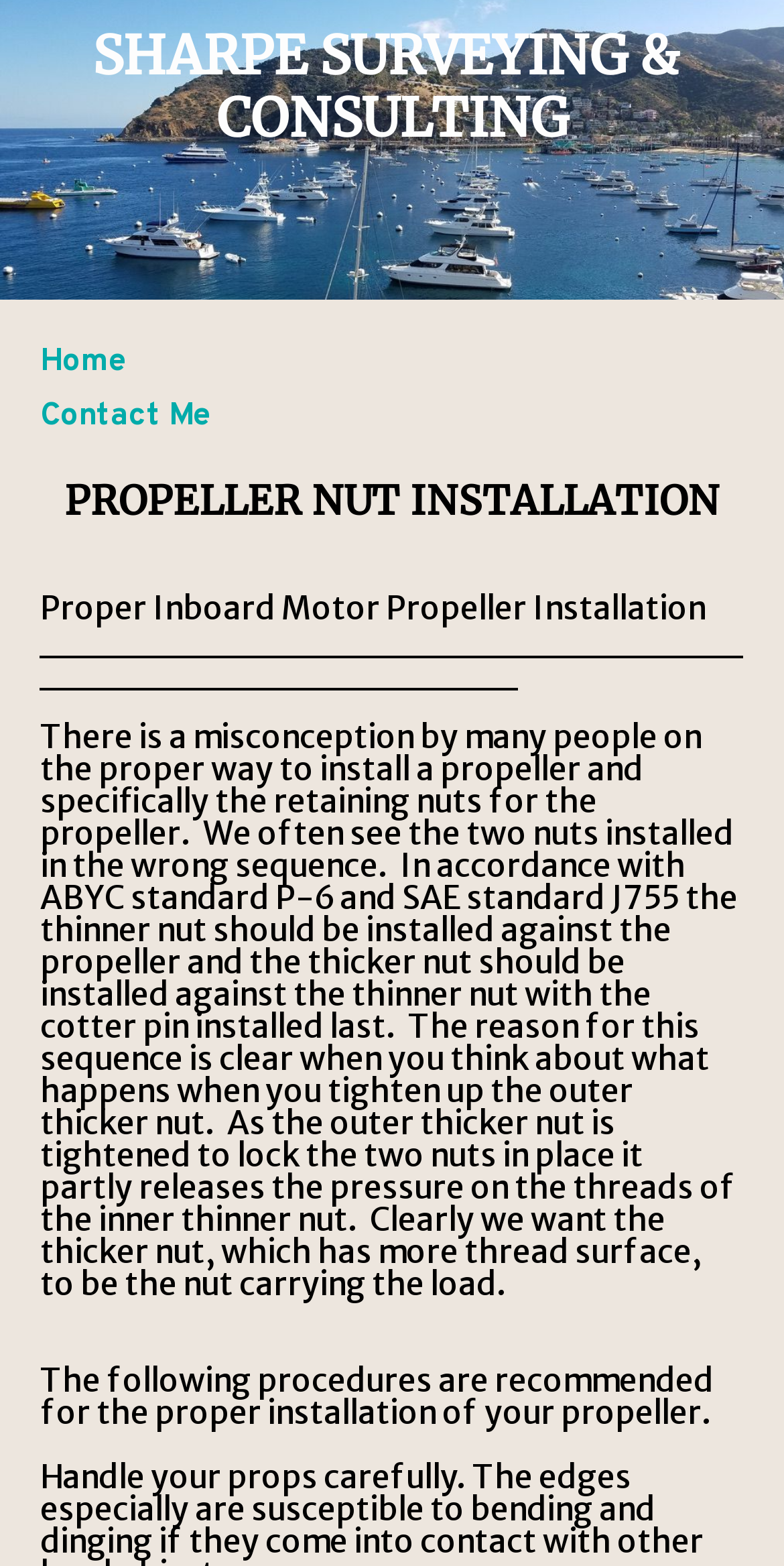What is the company name?
Answer the question with detailed information derived from the image.

The company name can be found in the heading element at the top of the webpage, which reads 'SHARPE SURVEYING & CONSULTING'.